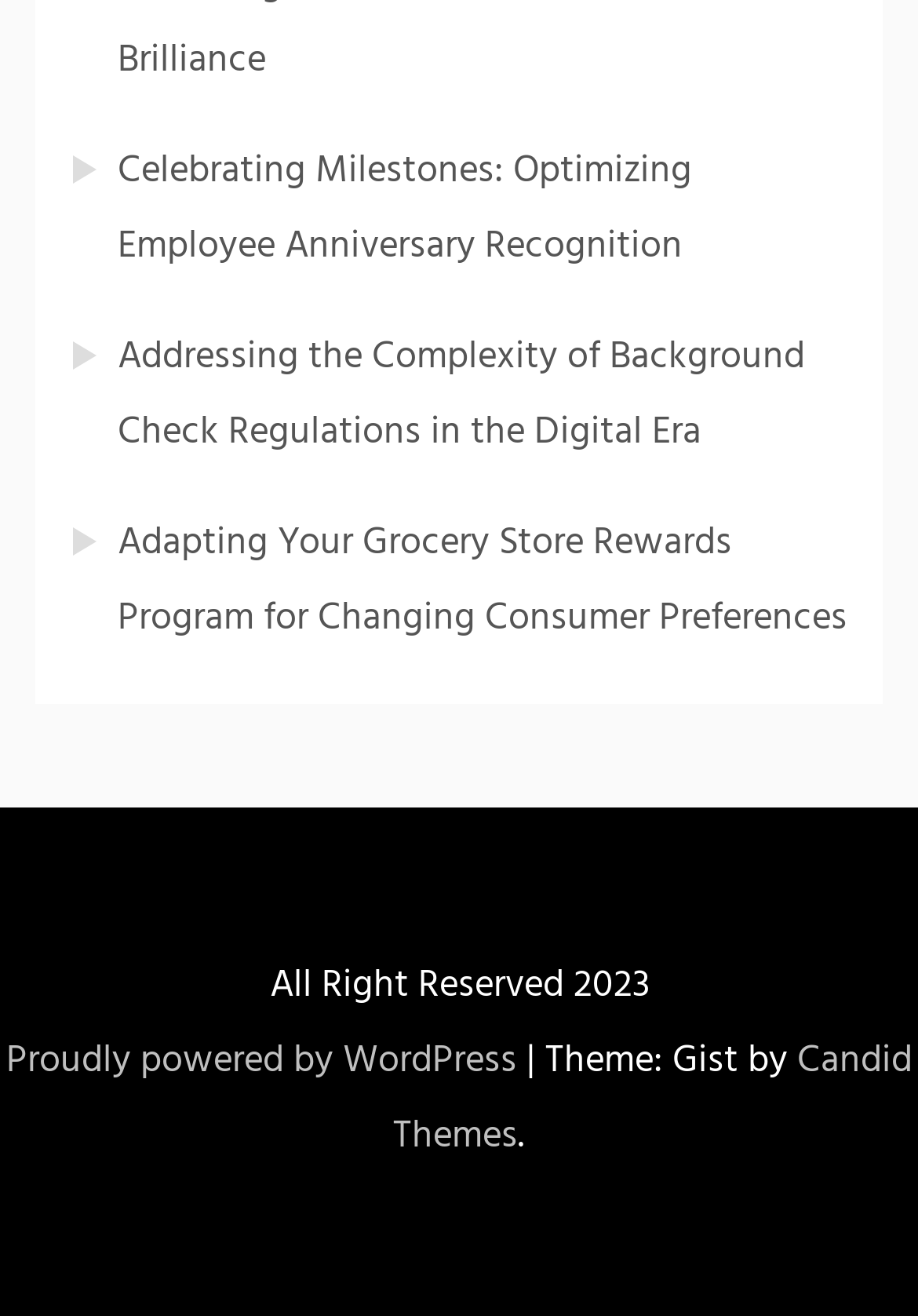Answer in one word or a short phrase: 
How many links are in the main content area?

3